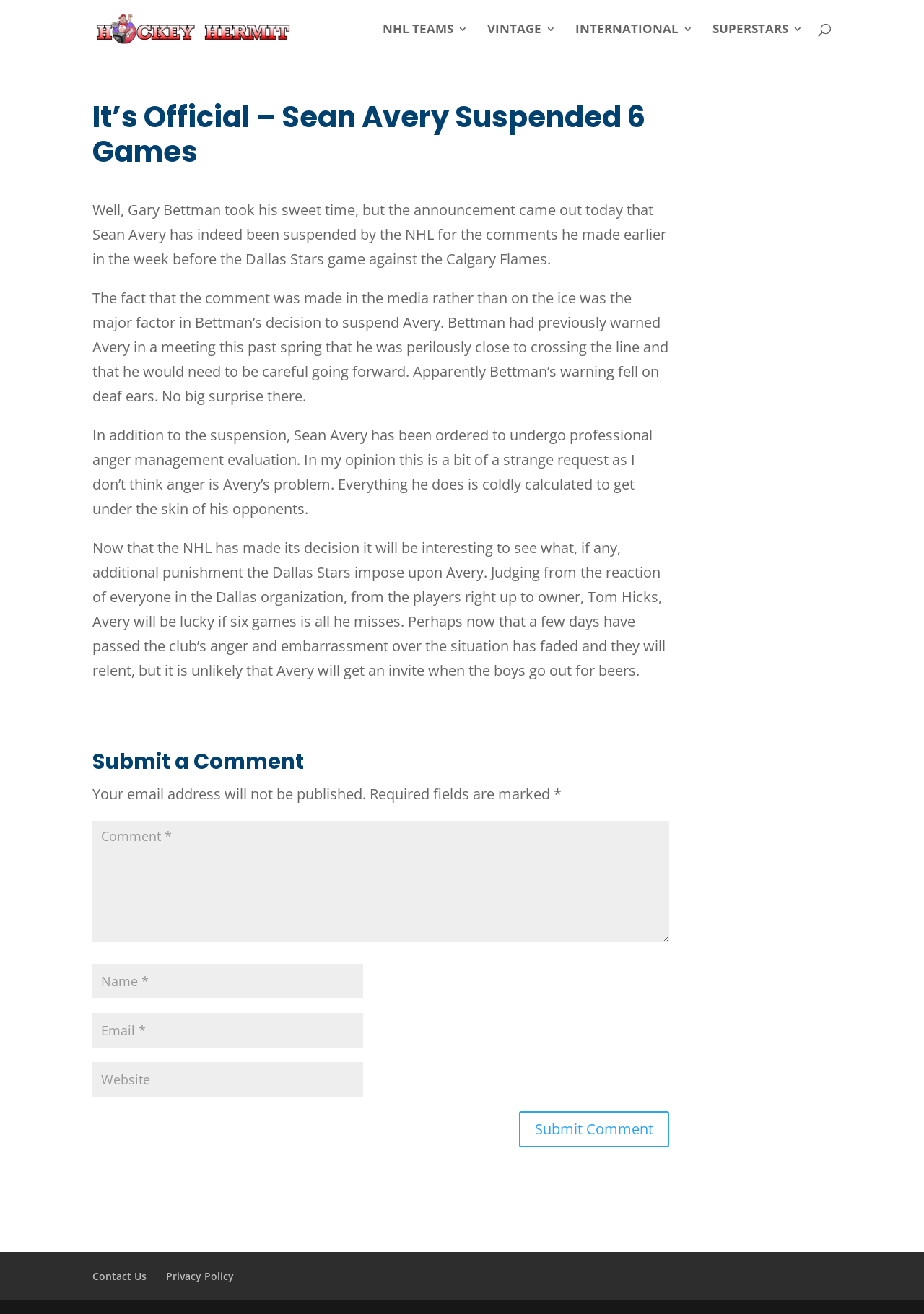Kindly respond to the following question with a single word or a brief phrase: 
What is the name of the website?

Hockey Hermit